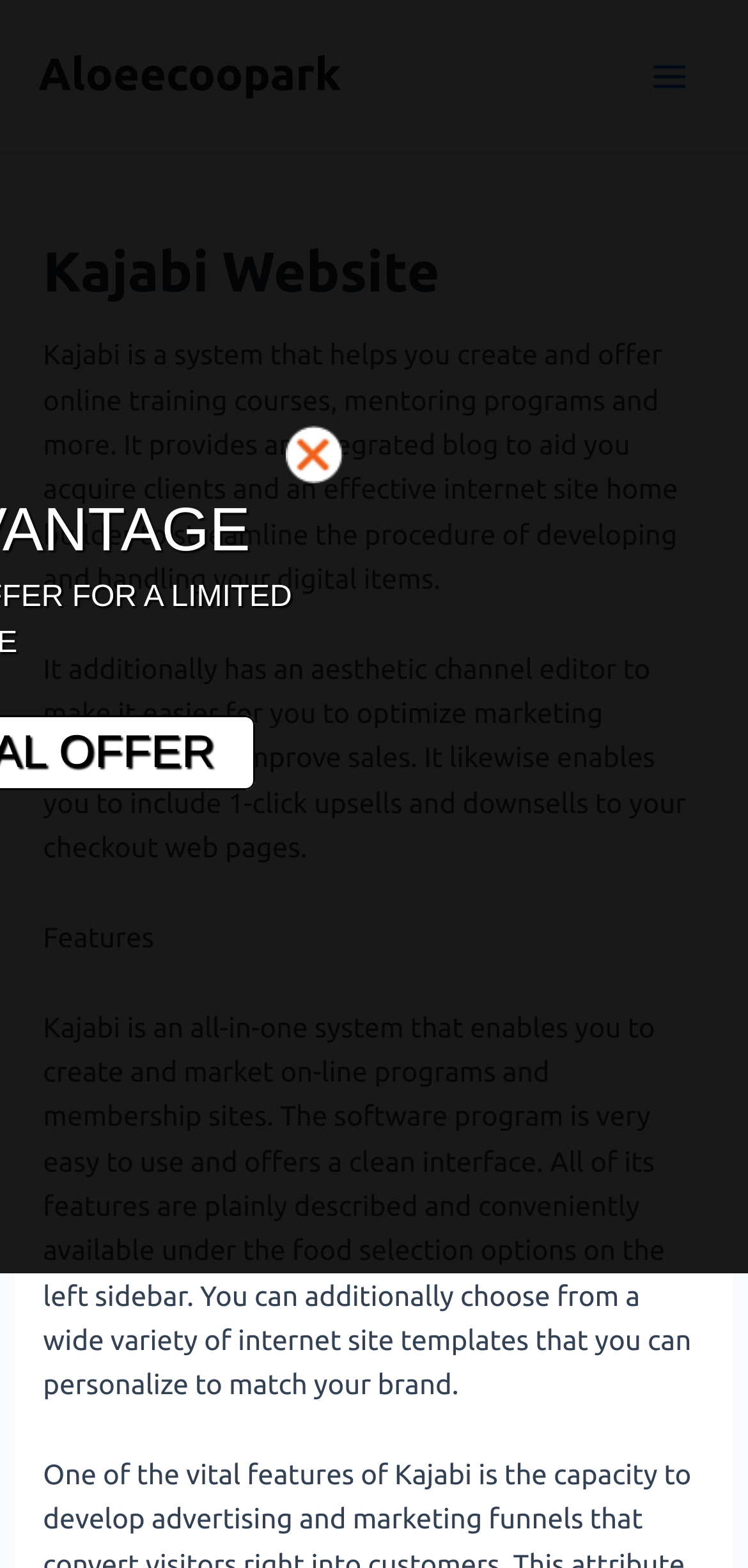Is Kajabi easy to use?
Please use the image to provide a one-word or short phrase answer.

Yes